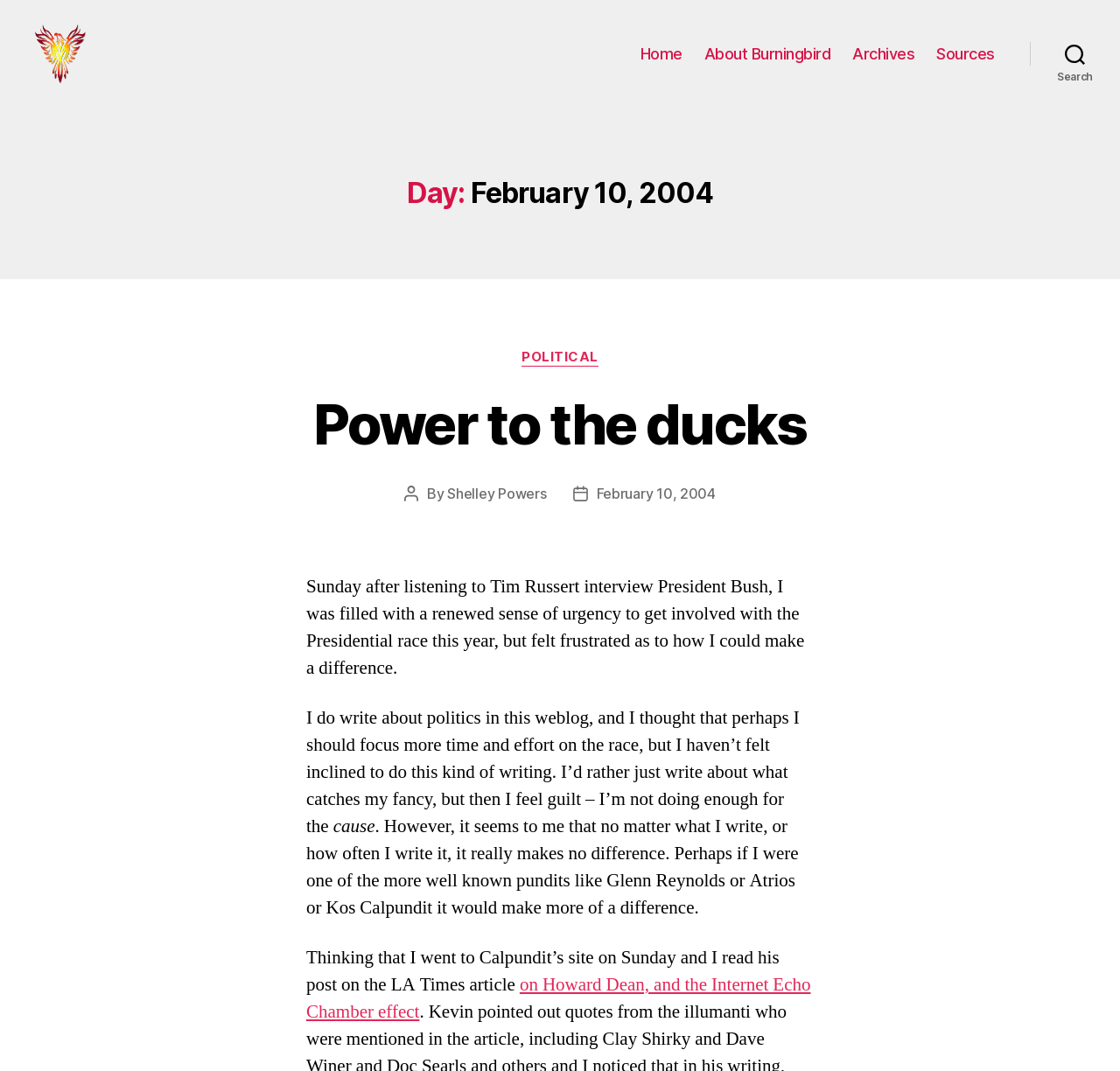What is the name of the weblog?
Using the information from the image, give a concise answer in one word or a short phrase.

Burningbird